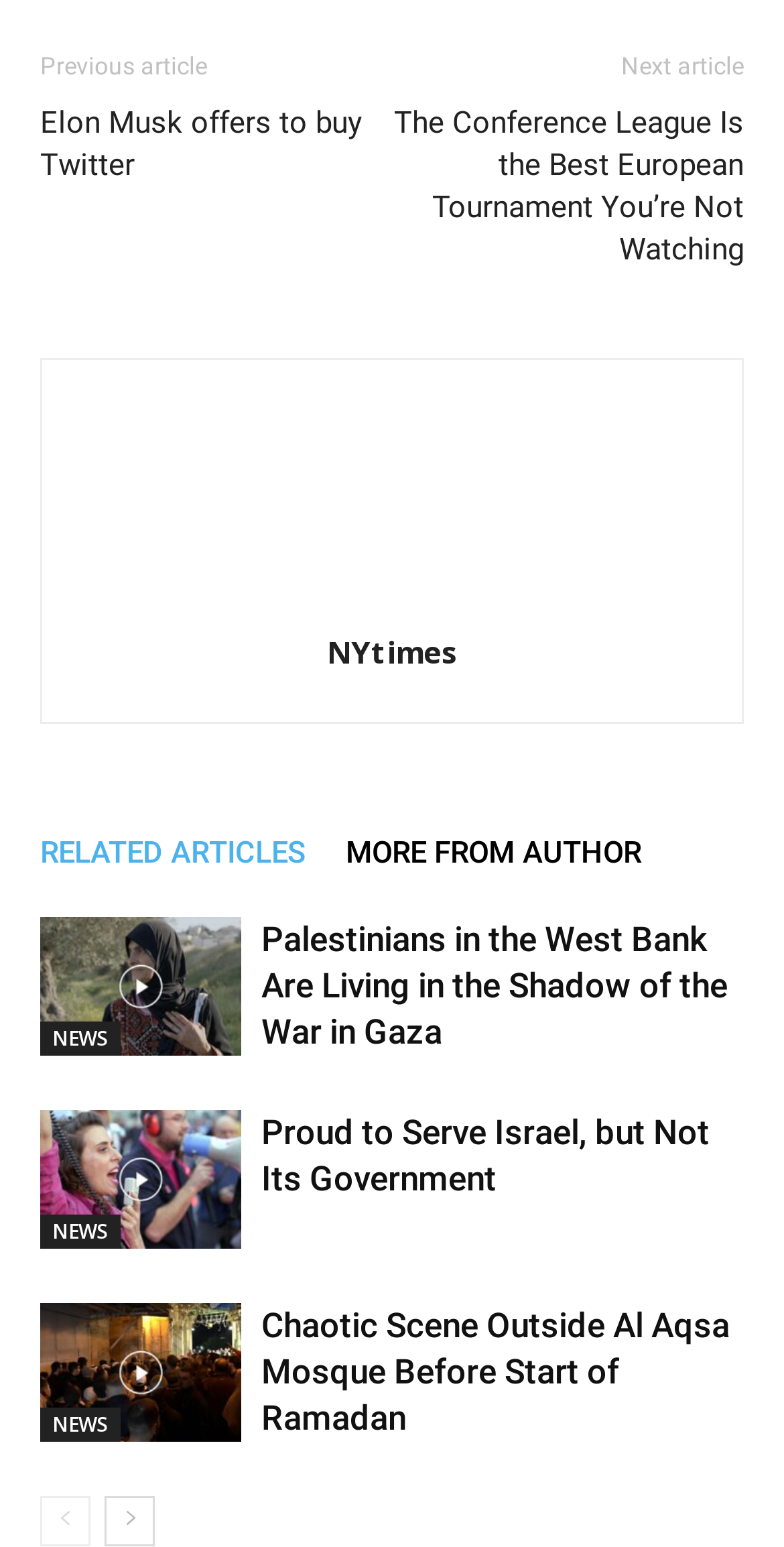Determine the bounding box coordinates of the clickable region to follow the instruction: "Read latest post".

None